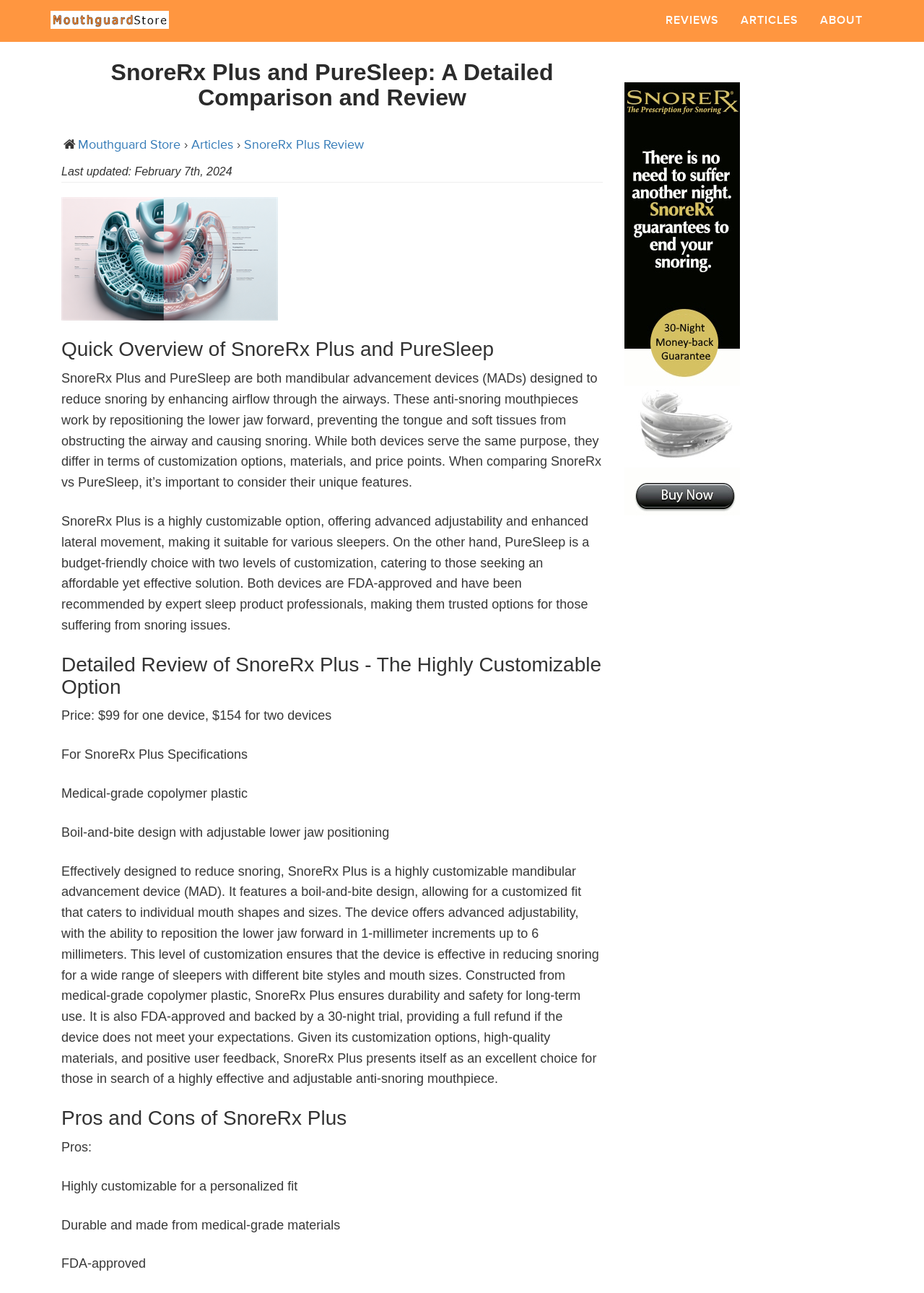Provide the bounding box coordinates of the HTML element this sentence describes: "Mouthguard Store".

[0.084, 0.106, 0.195, 0.118]